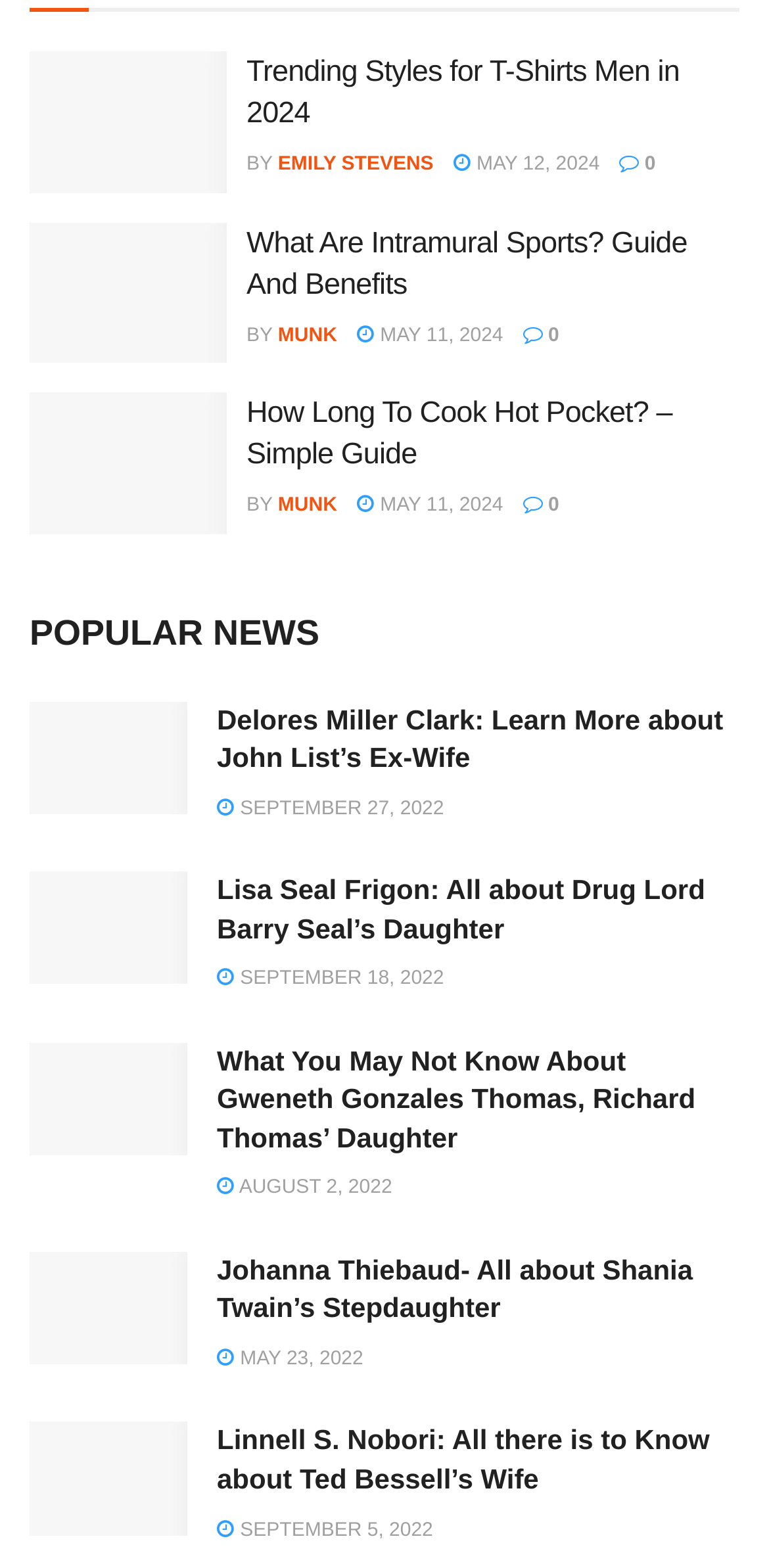Using the information in the image, could you please answer the following question in detail:
How many images are in the first article?

I examined the first article and found one image element, which is a child of the link element with the text 'Trending-Styles-for-T-Shirts-Men-in-2024'.